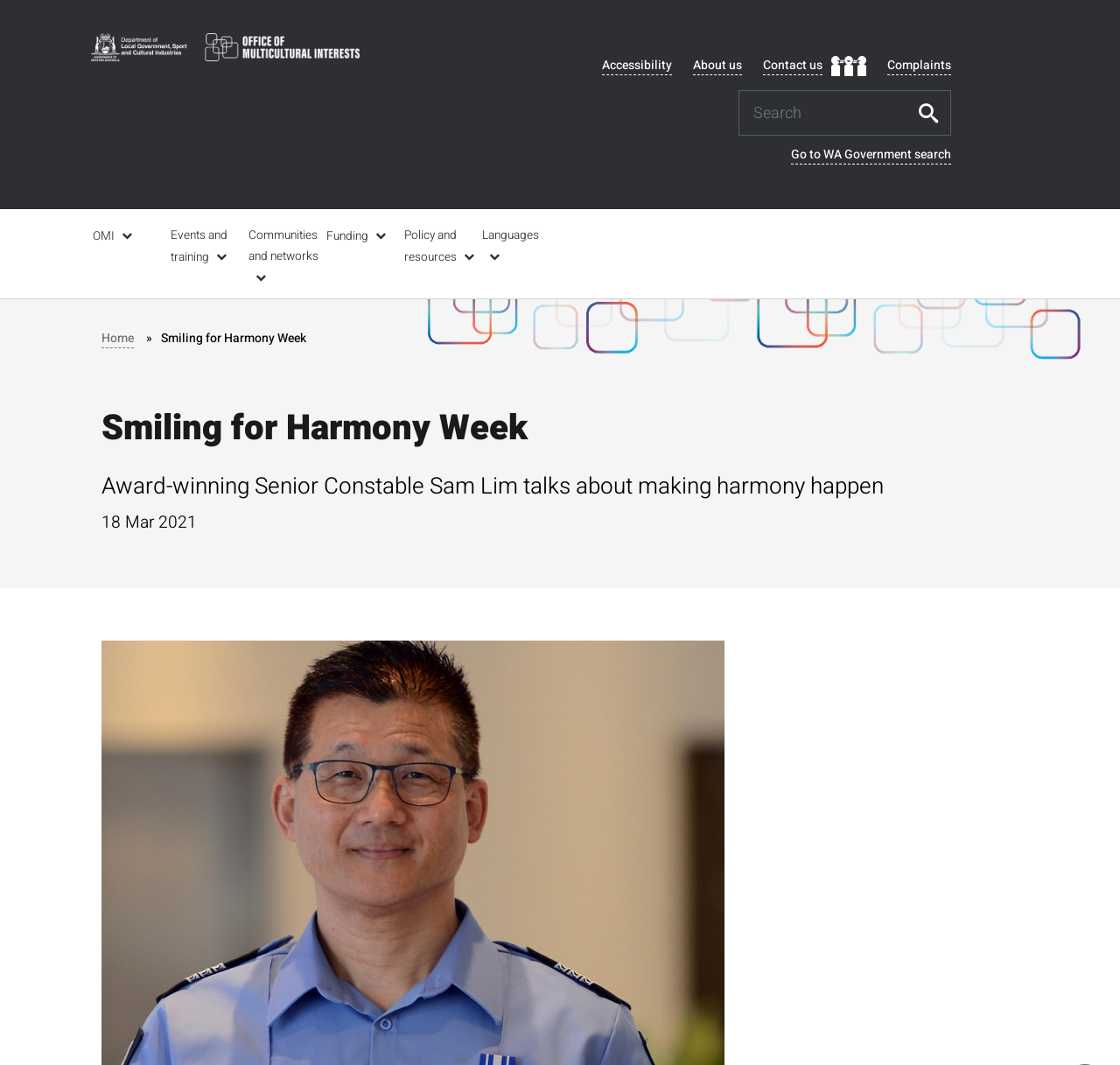Find the bounding box coordinates of the clickable area required to complete the following action: "Search for something".

[0.659, 0.085, 0.818, 0.127]